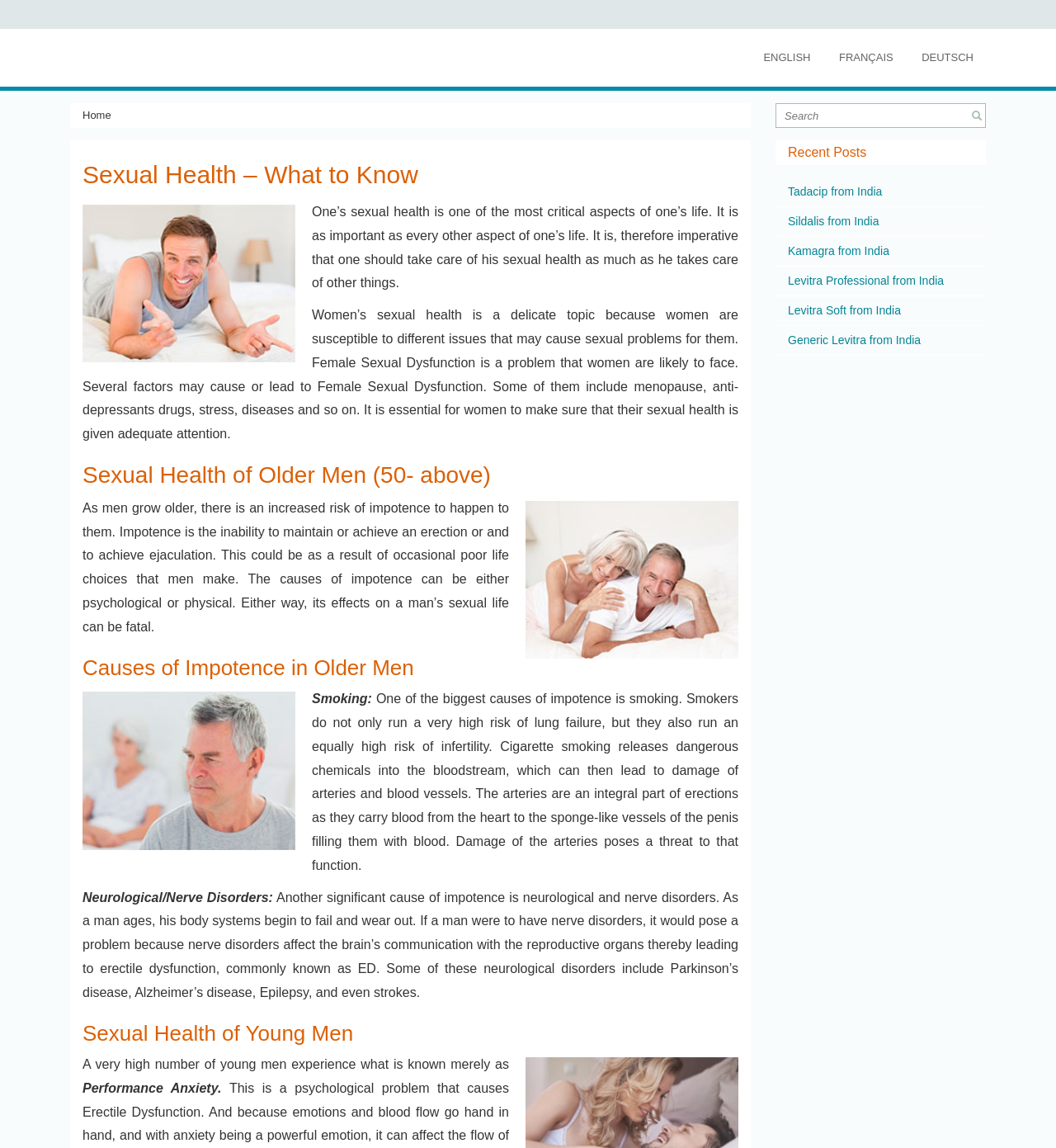Can you give a comprehensive explanation to the question given the content of the image?
What is the cause of impotence mentioned in the webpage?

According to the webpage, one of the causes of impotence mentioned is smoking, which can lead to damage of arteries and blood vessels, affecting erections.